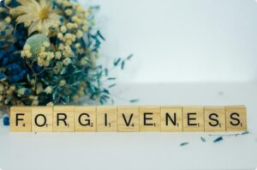What is the theme of the image? Please answer the question using a single word or phrase based on the image.

Forgiveness